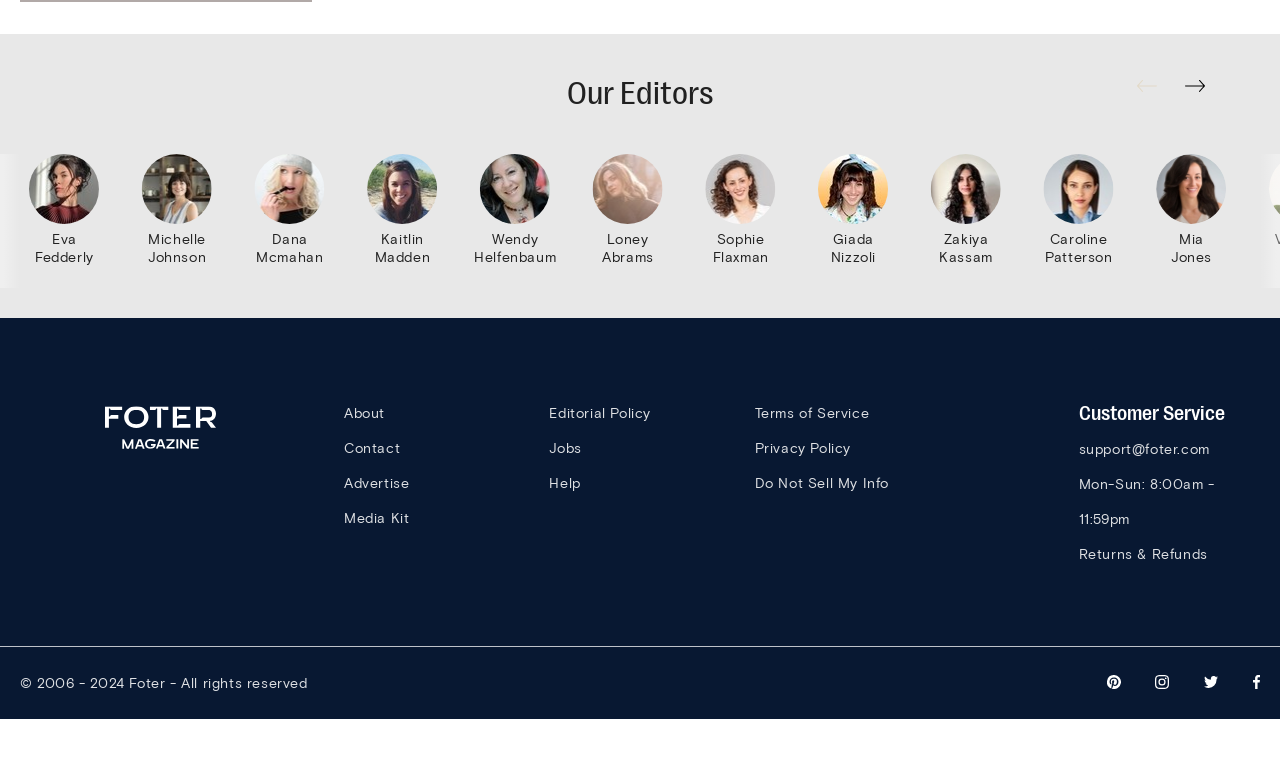What is the title of the heading above the list of editors?
Provide an in-depth and detailed explanation in response to the question.

The title of the heading above the list of editors is 'Our Editors' because it is the text content of the heading element with ID 56, which is the first child element of the root element.